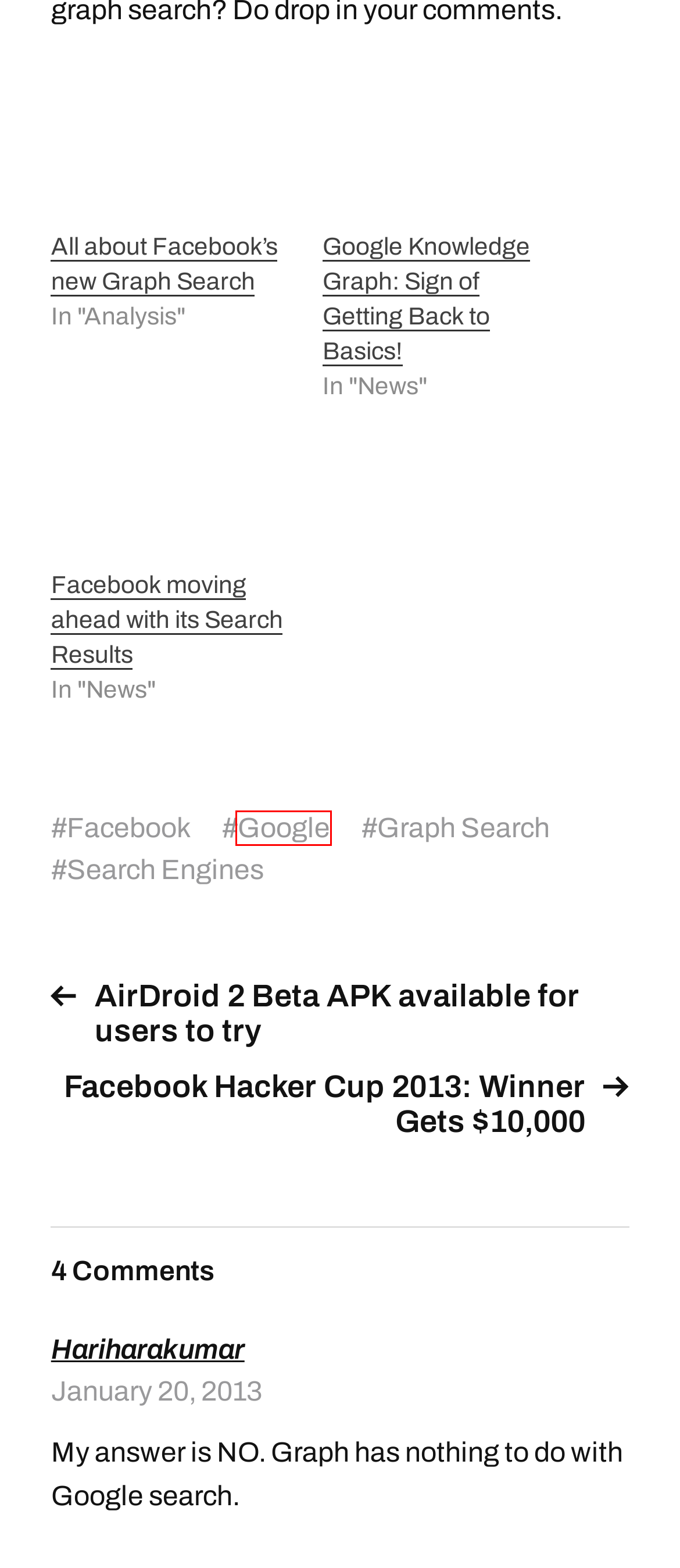You are given a screenshot of a webpage with a red bounding box around an element. Choose the most fitting webpage description for the page that appears after clicking the element within the red bounding box. Here are the candidates:
A. Google – Devils' Workshop
B. Facebook – Devils' Workshop
C. AirDroid 2 Beta APK available for users to try
D. Google Knowledge Graph: Sign of Getting Back to Basics!
E. Facebook moving ahead with its Search Results
F. Facebook Hacker Cup 2013: Winner Gets $10,000
G. All about Facebook's new Graph Search
H. Search Engines – Devils' Workshop

A